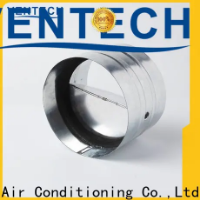What is the shape of the HVAC duct component?
Please give a detailed answer to the question using the information shown in the image.

The caption explicitly states that the image showcases a 'round HVAC duct component', indicating that the shape of the component is circular.